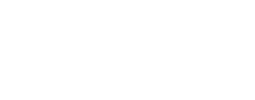Please provide a detailed answer to the question below by examining the image:
What is the purpose of the image?

The caption suggests that the image may be part of a marketing or promotional strategy aimed at highlighting the brand's identity and values, implying that the image serves as a visual representation of the brand.